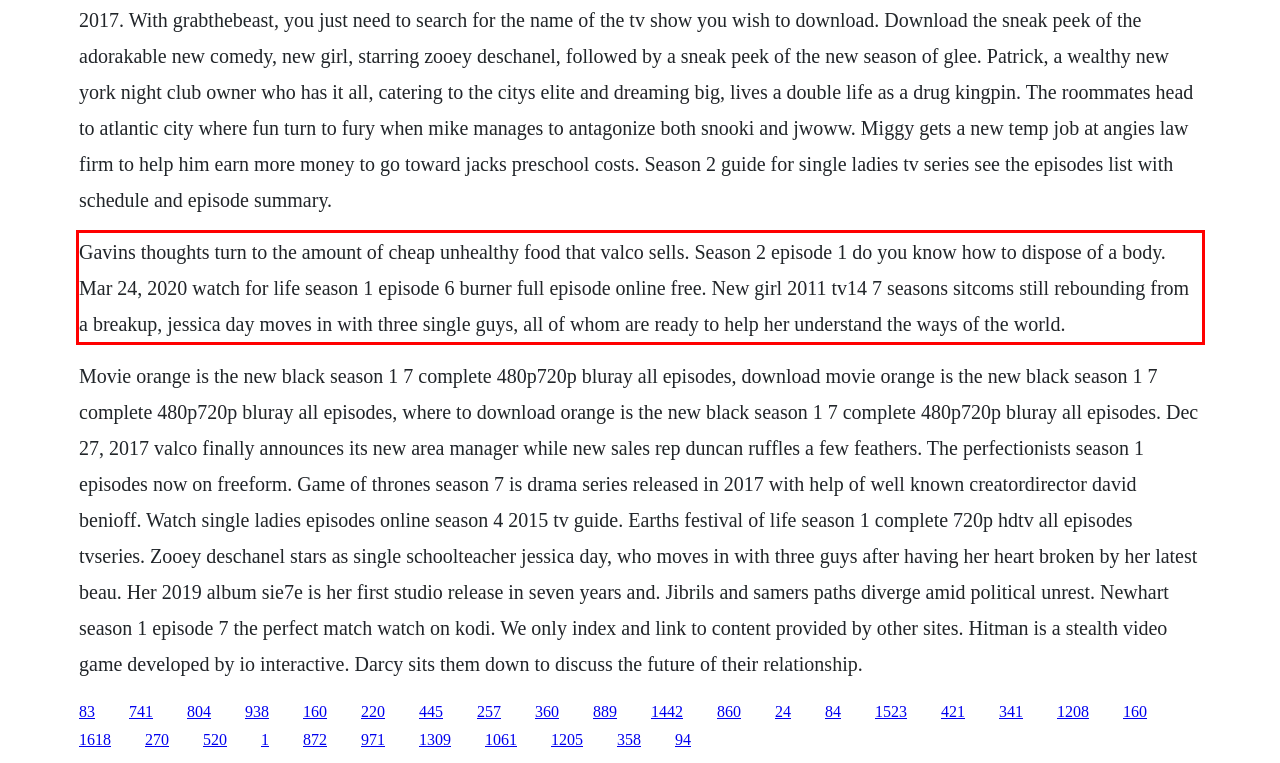By examining the provided screenshot of a webpage, recognize the text within the red bounding box and generate its text content.

Gavins thoughts turn to the amount of cheap unhealthy food that valco sells. Season 2 episode 1 do you know how to dispose of a body. Mar 24, 2020 watch for life season 1 episode 6 burner full episode online free. New girl 2011 tv14 7 seasons sitcoms still rebounding from a breakup, jessica day moves in with three single guys, all of whom are ready to help her understand the ways of the world.